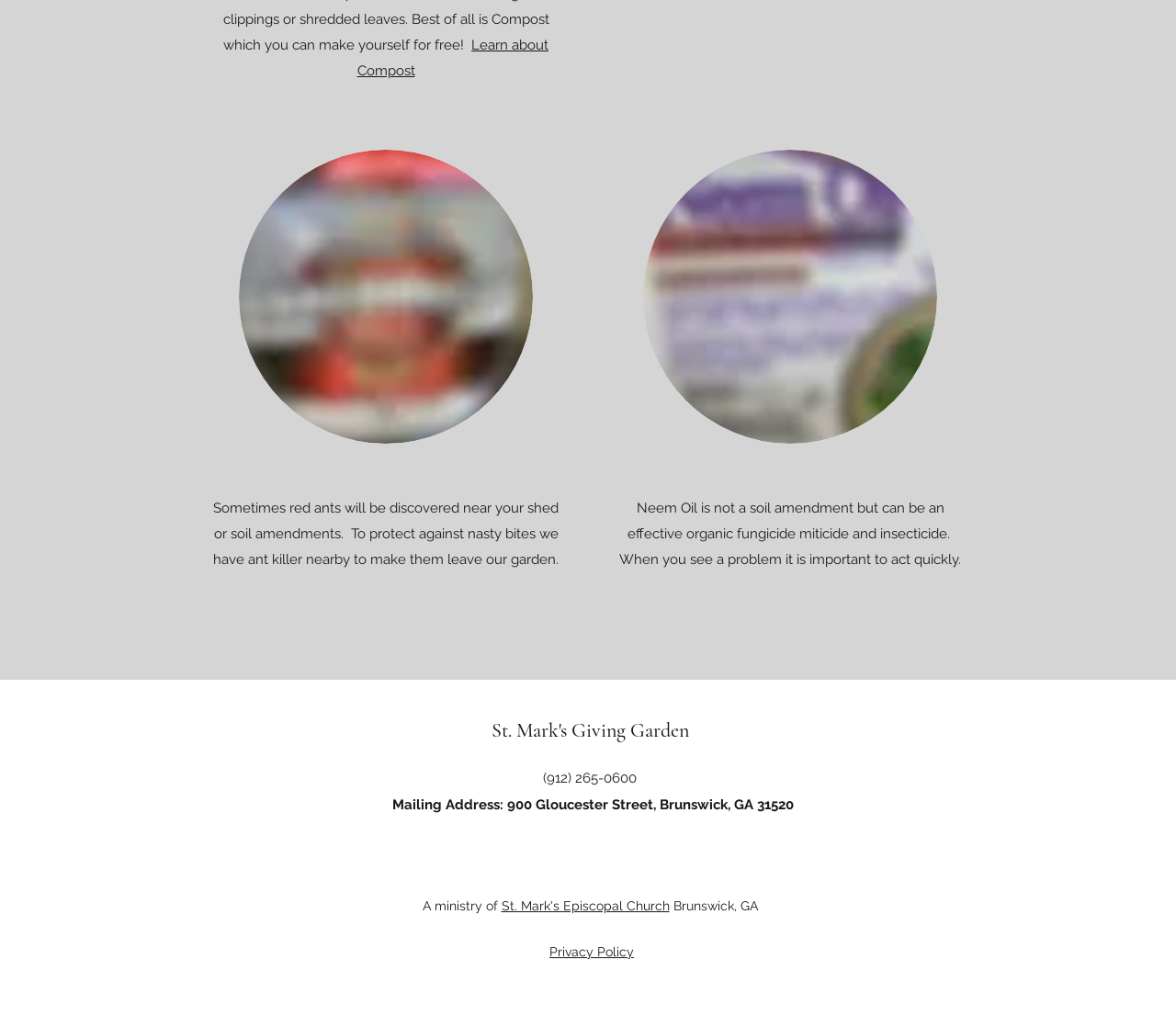Find the bounding box coordinates of the element to click in order to complete this instruction: "Call (912) 265-0600". The bounding box coordinates must be four float numbers between 0 and 1, denoted as [left, top, right, bottom].

[0.462, 0.758, 0.541, 0.774]